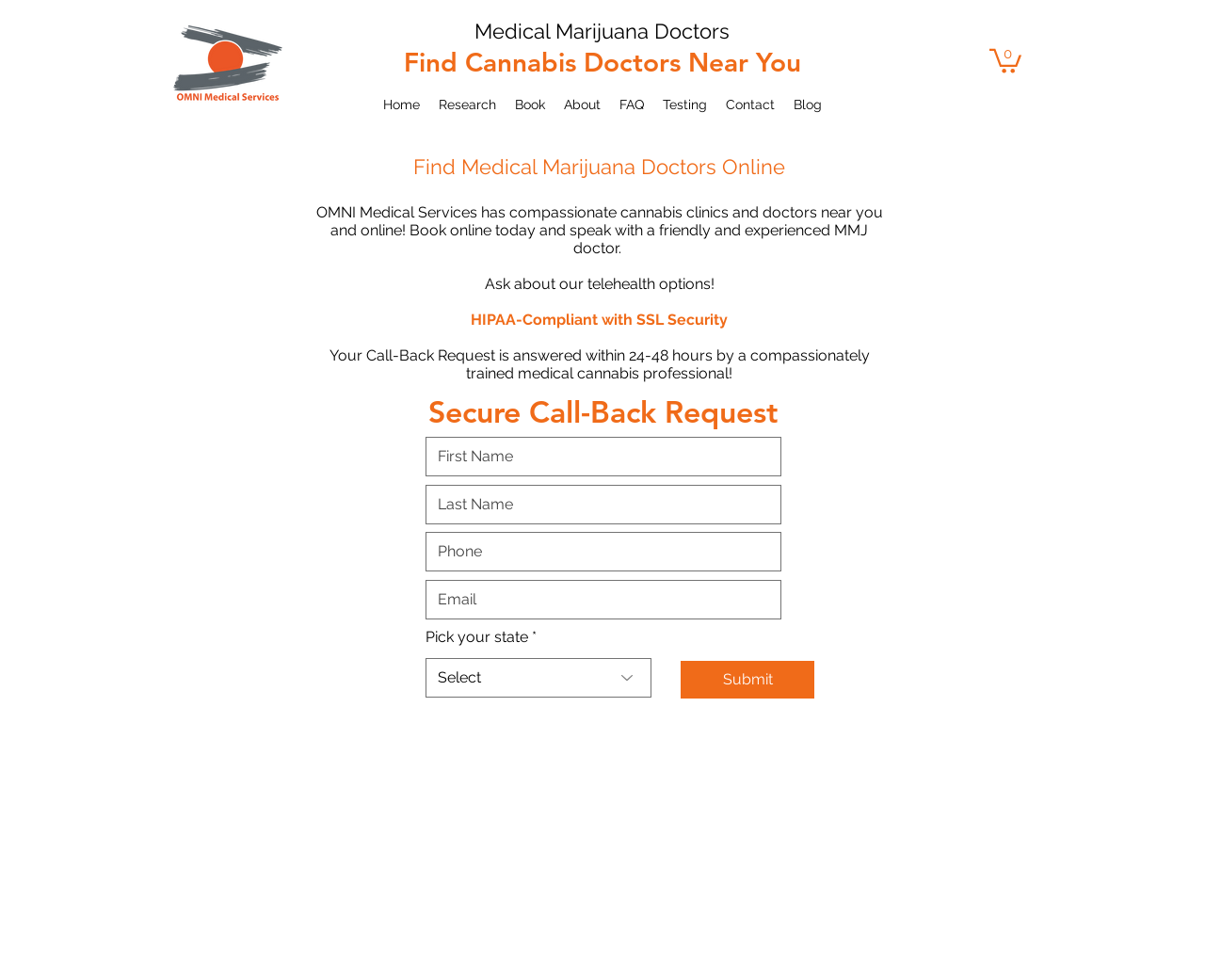What is the security feature mentioned on the webpage? Using the information from the screenshot, answer with a single word or phrase.

SSL Security